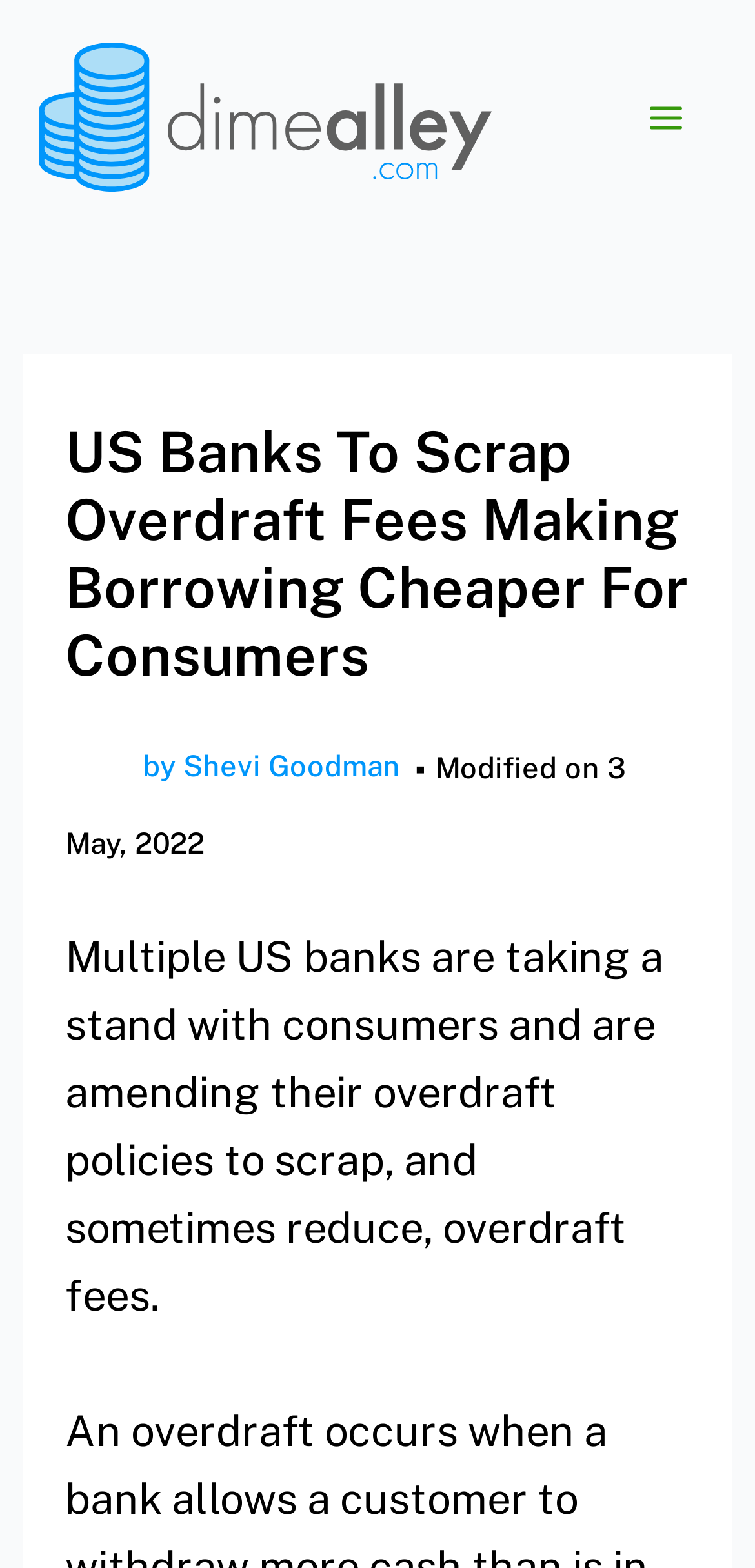Identify the bounding box coordinates for the UI element described as: "alt="DimeAlley Logo"".

[0.051, 0.056, 0.651, 0.088]